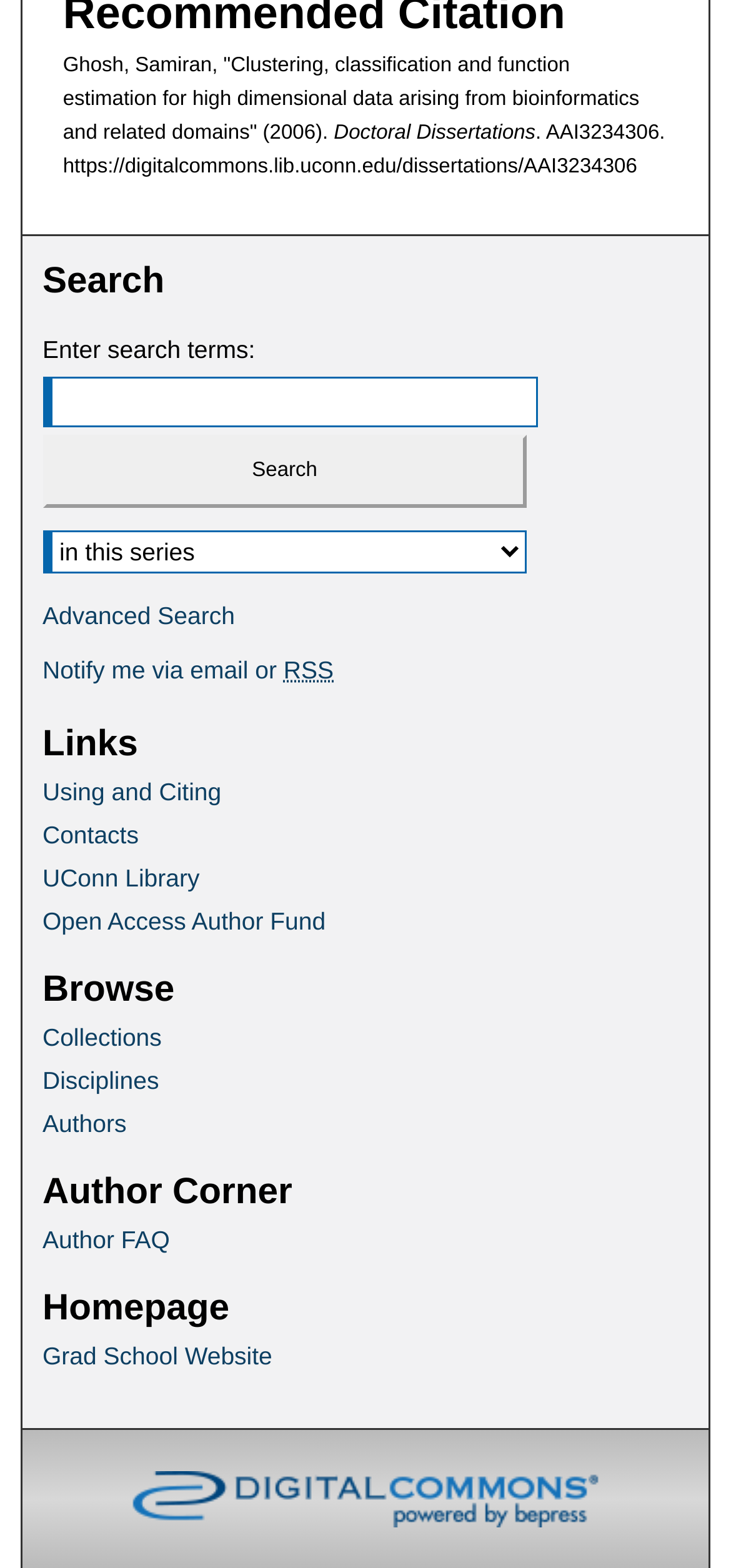What is the title of the dissertation?
Utilize the image to construct a detailed and well-explained answer.

The title of the dissertation can be found at the top of the webpage, where it says 'Doctoral Dissertations' in a static text element.